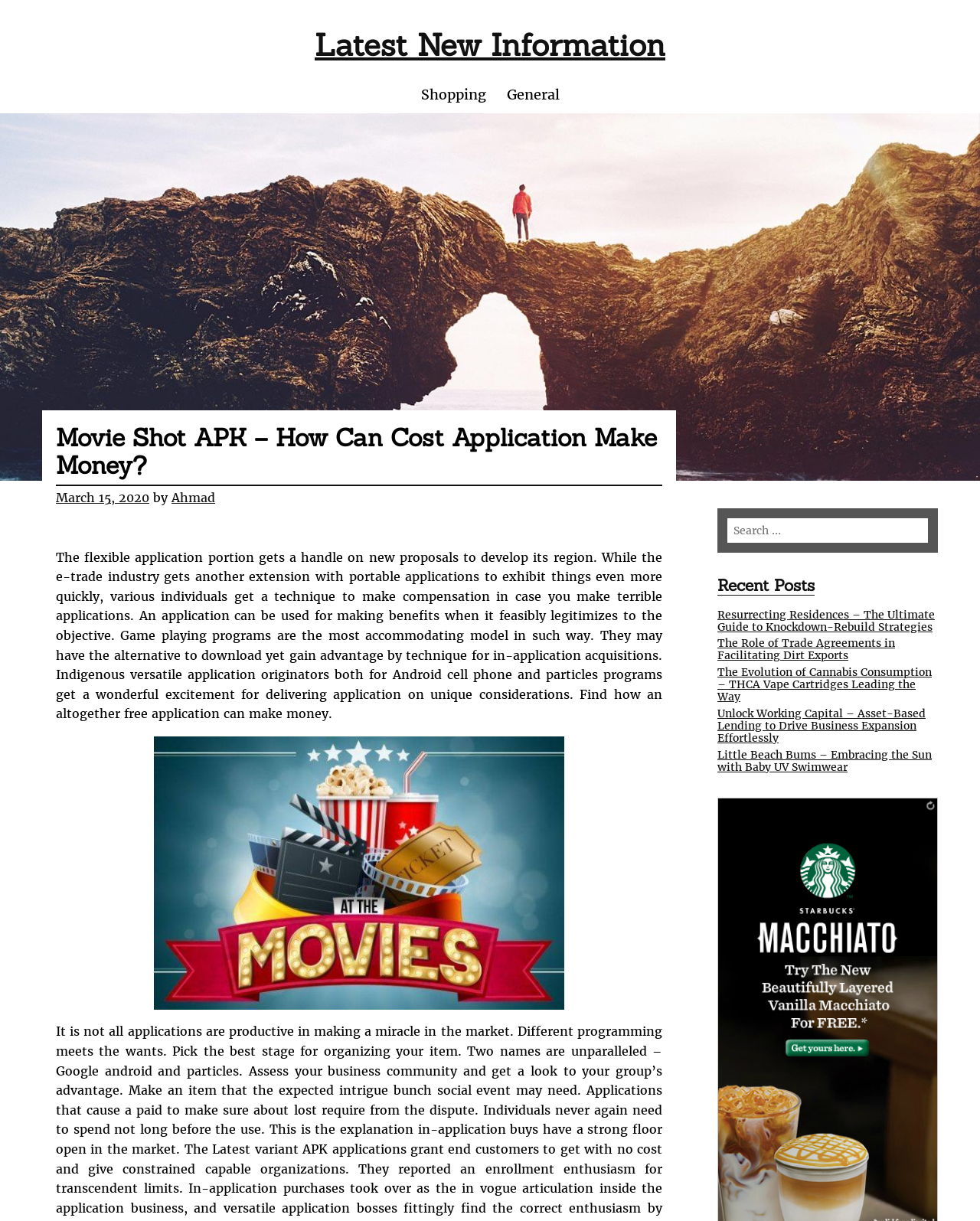Provide the bounding box coordinates for the area that should be clicked to complete the instruction: "Download Movie Shot APK".

[0.157, 0.603, 0.576, 0.827]